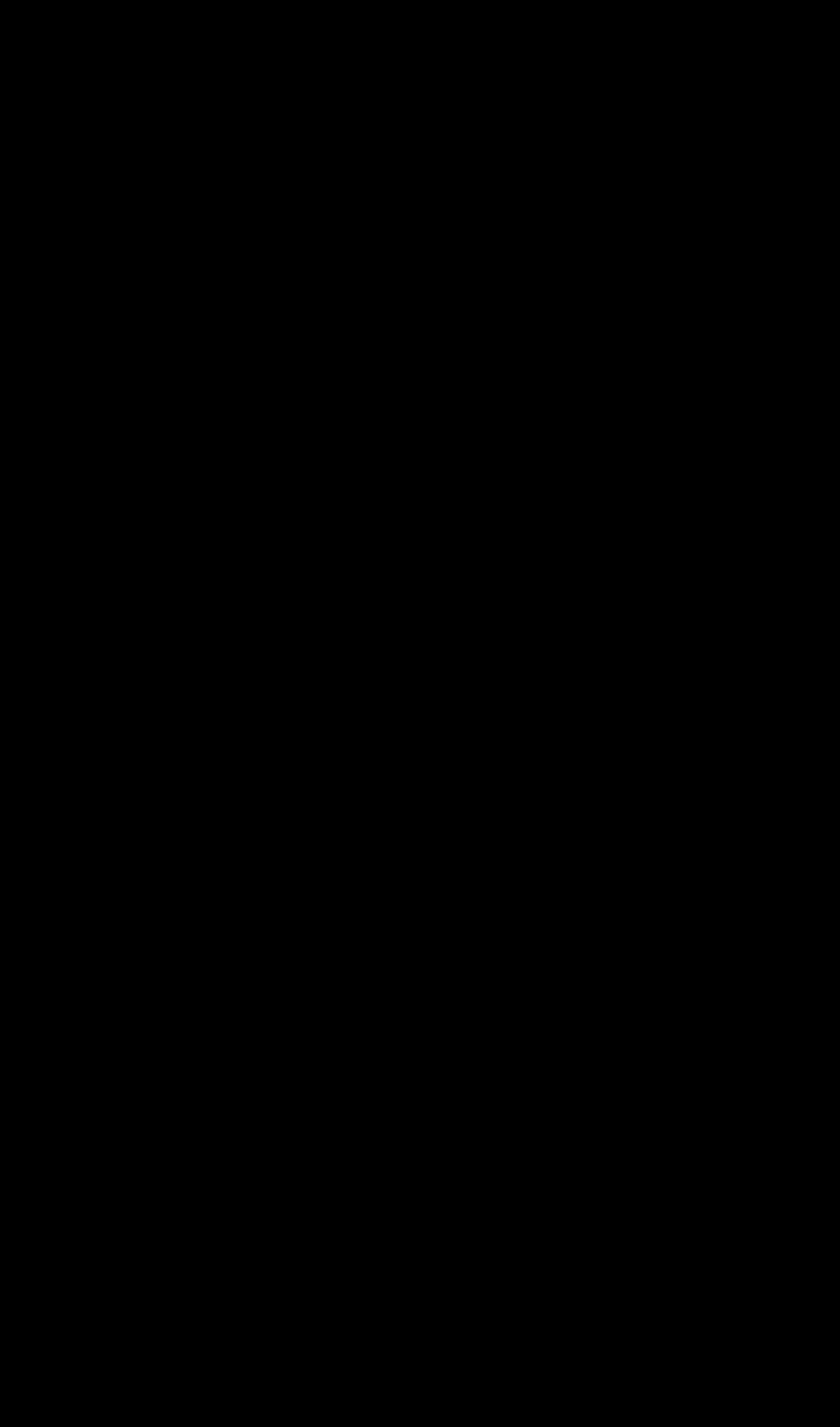Provide your answer to the question using just one word or phrase: What is the last link under the 'INFORMATION' heading?

CUSTOMER SERVICE